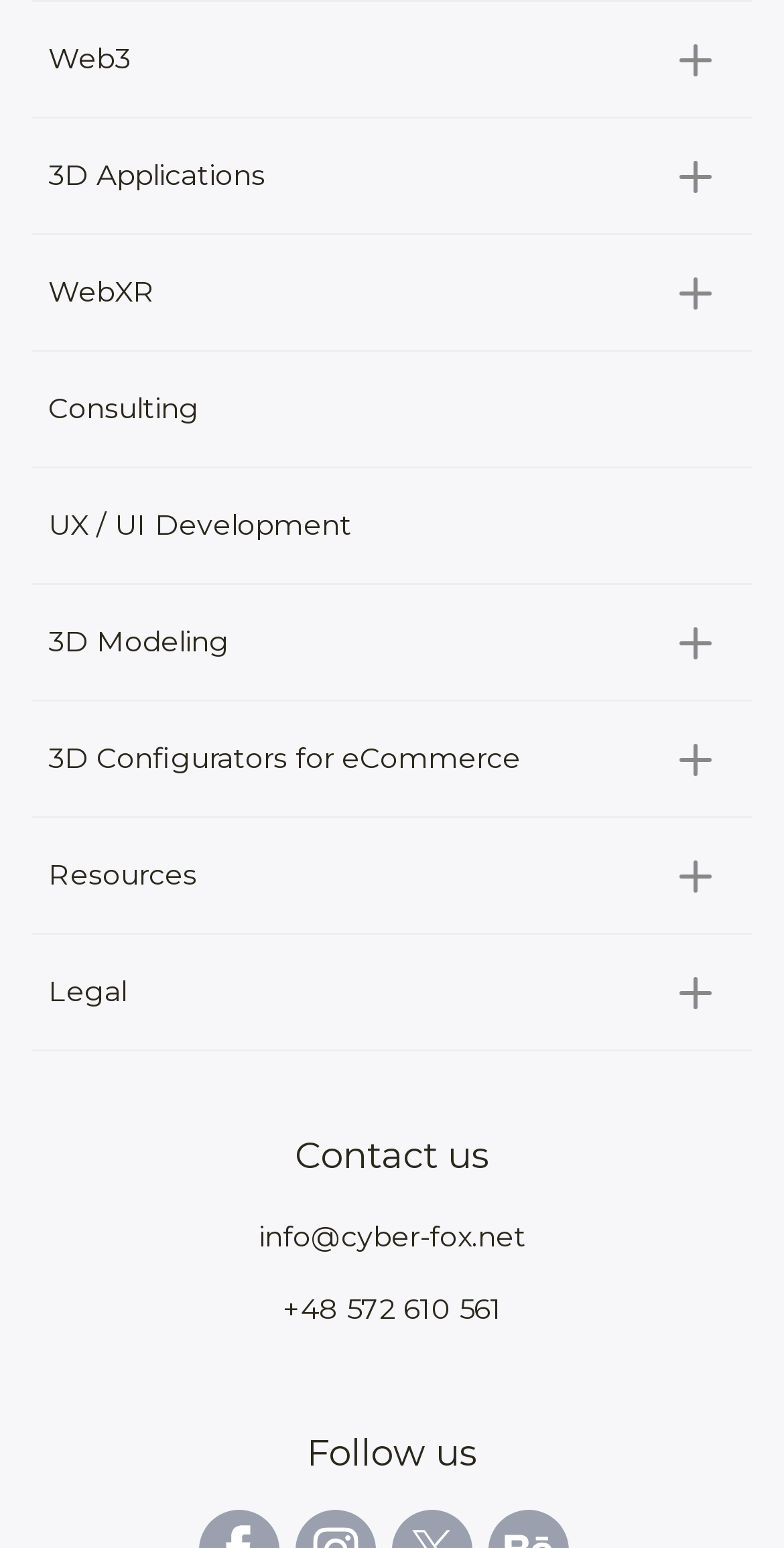What is the last link in the '3D Modeling' category?
Carefully analyze the image and provide a detailed answer to the question.

I looked at the links under the '3D Modeling' category and found that the last link is '3D Sports Equipment'.